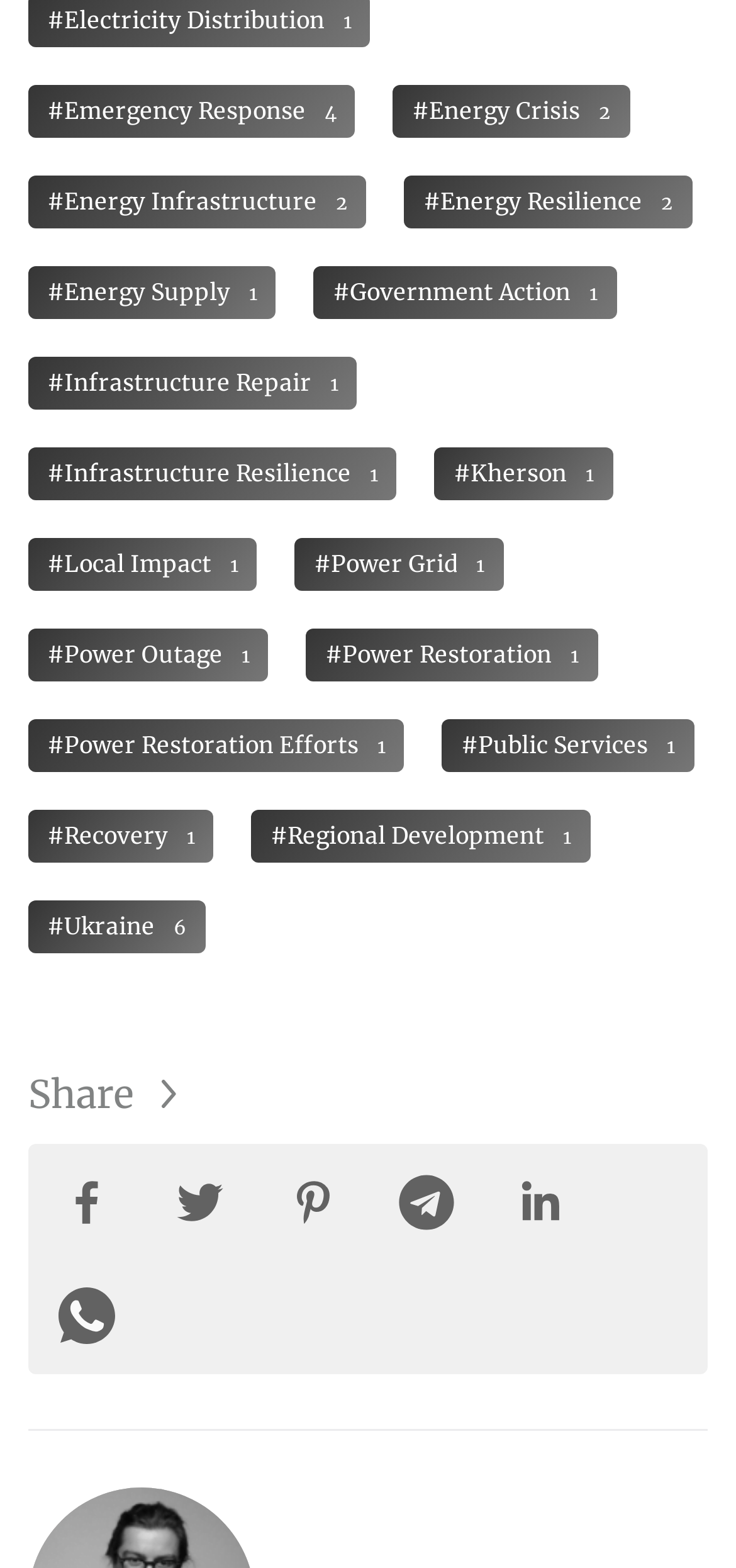Analyze the image and answer the question with as much detail as possible: 
How many links are related to energy?

By examining the links on the webpage, I found five links related to energy: 'Energy Crisis 2', 'Energy Infrastructure 2', 'Energy Resilience 2', 'Energy Supply 1', and 'Power Grid 1'.